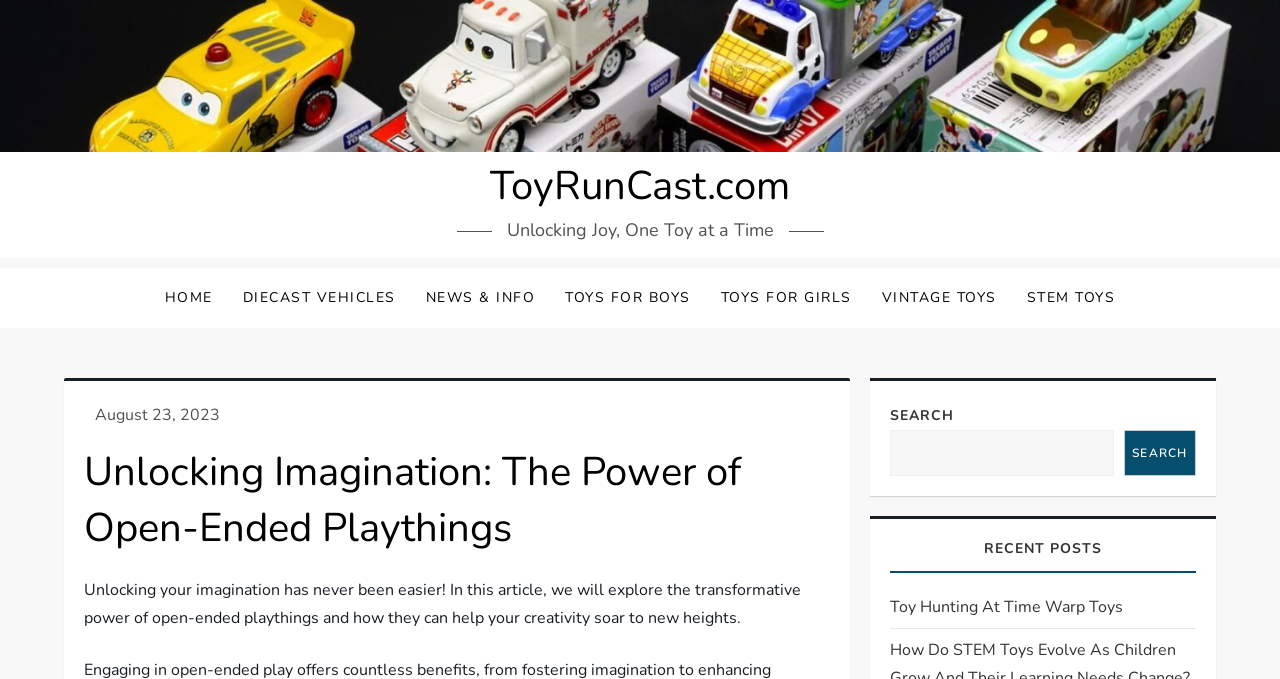Respond to the following question with a brief word or phrase:
What are the categories of toys available on the website?

DIECAST VEHICLES, NEWS & INFO, TOYS FOR BOYS, TOYS FOR GIRLS, VINTAGE TOYS, STEM TOYS